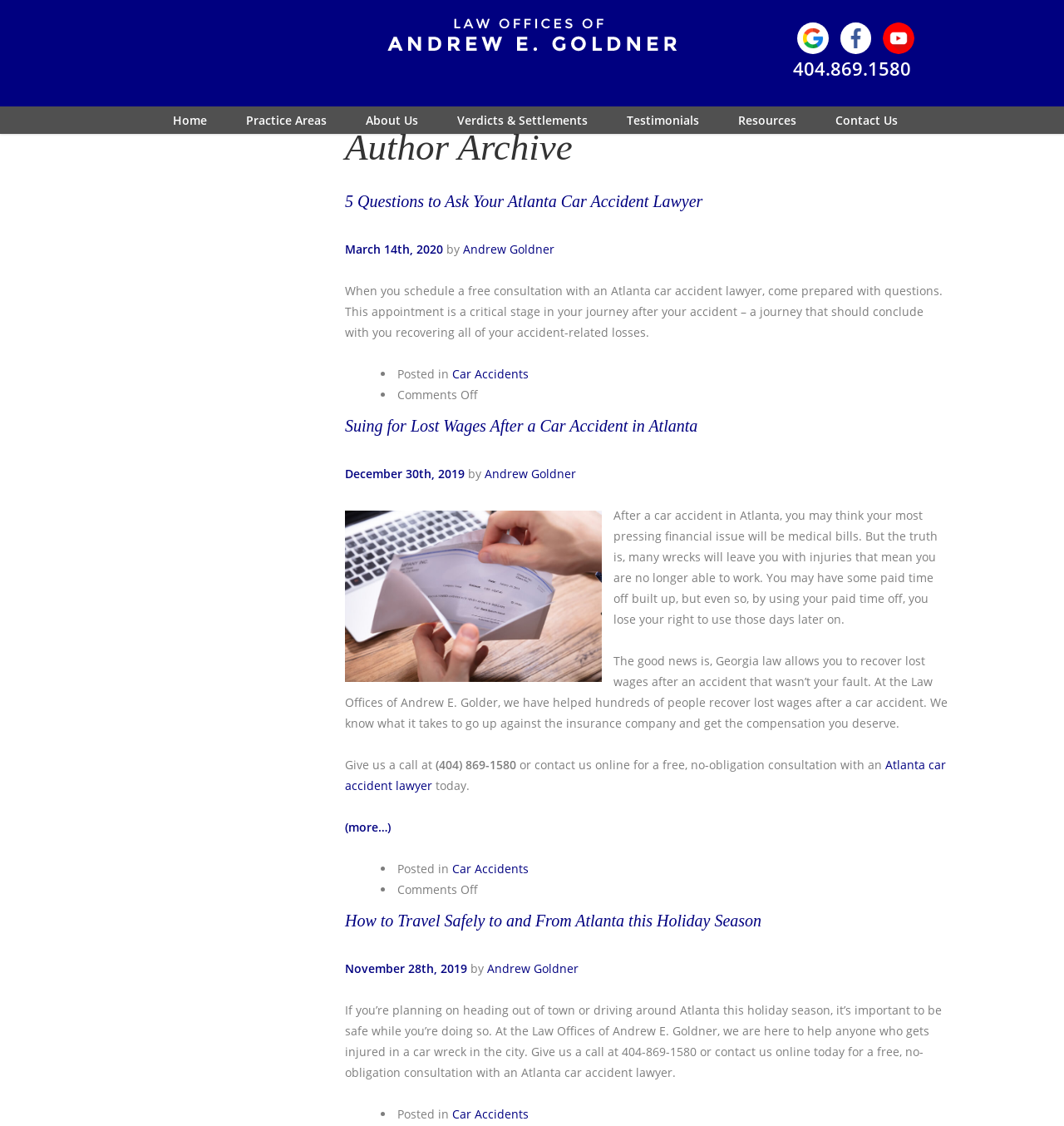Identify the bounding box for the element characterized by the following description: "alt="google plus"".

[0.745, 0.018, 0.786, 0.032]